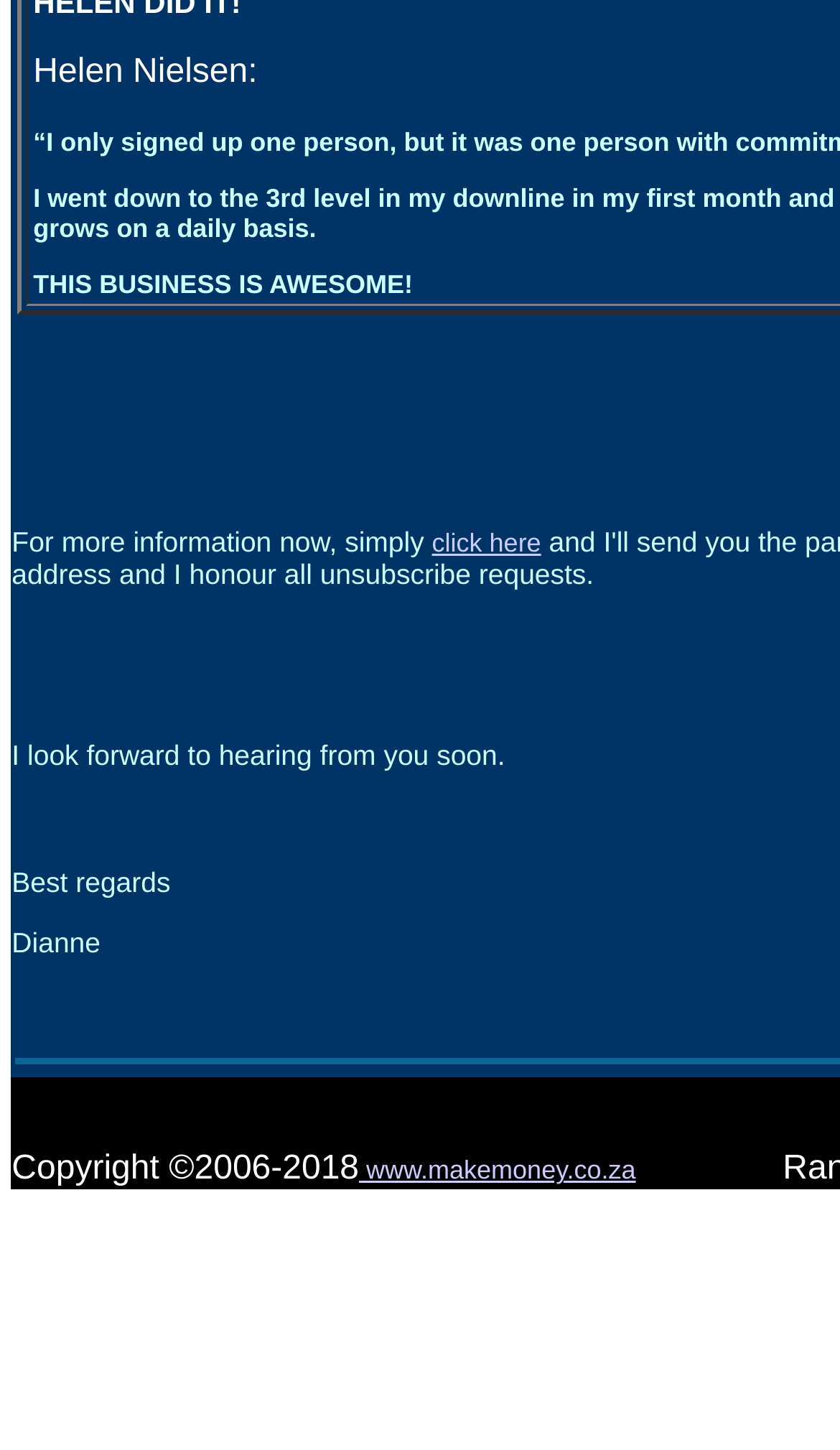What is the URL mentioned in the copyright section?
Please provide a single word or phrase as your answer based on the screenshot.

www.makemoney.co.za